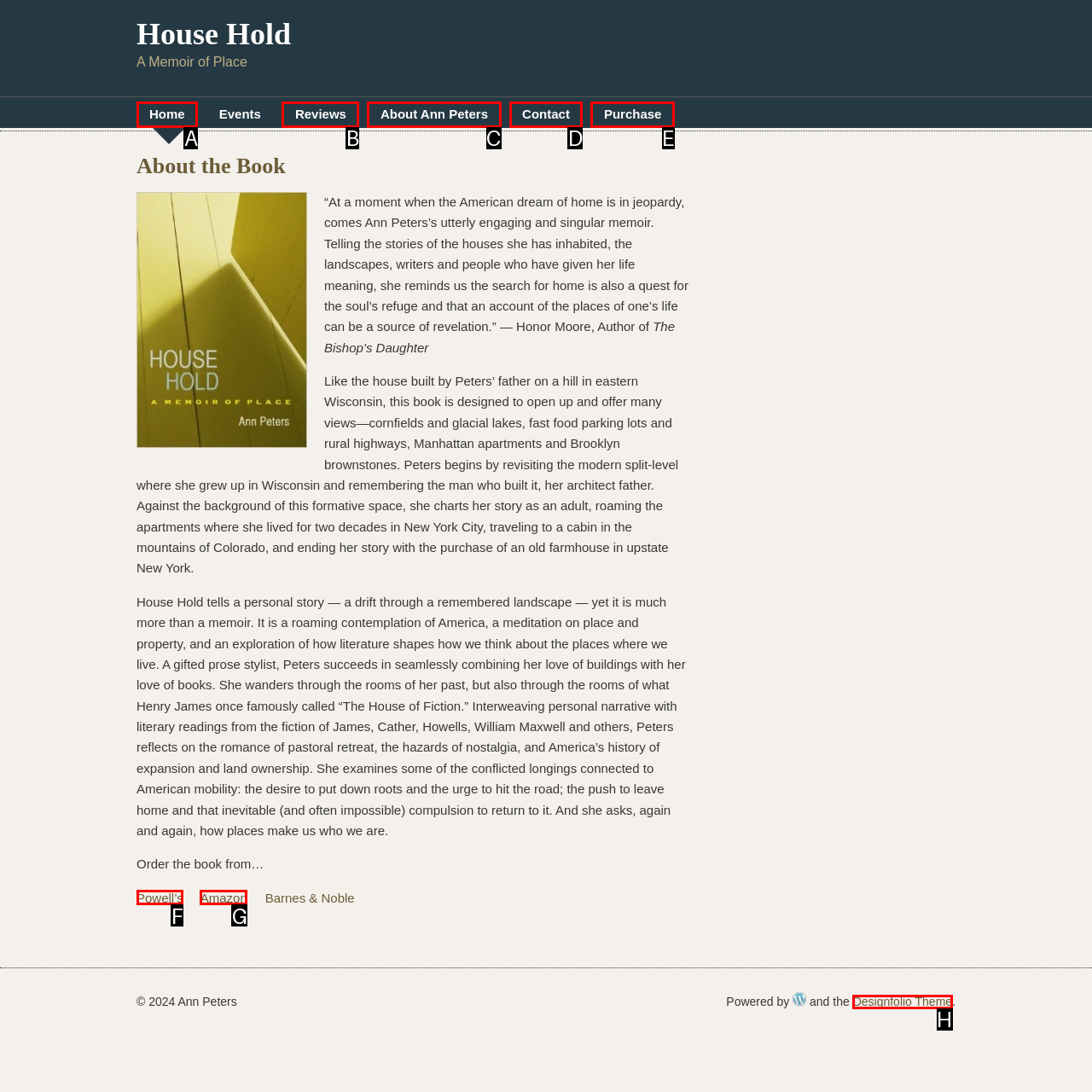Identify which HTML element aligns with the description: title="like this post"
Answer using the letter of the correct choice from the options available.

None